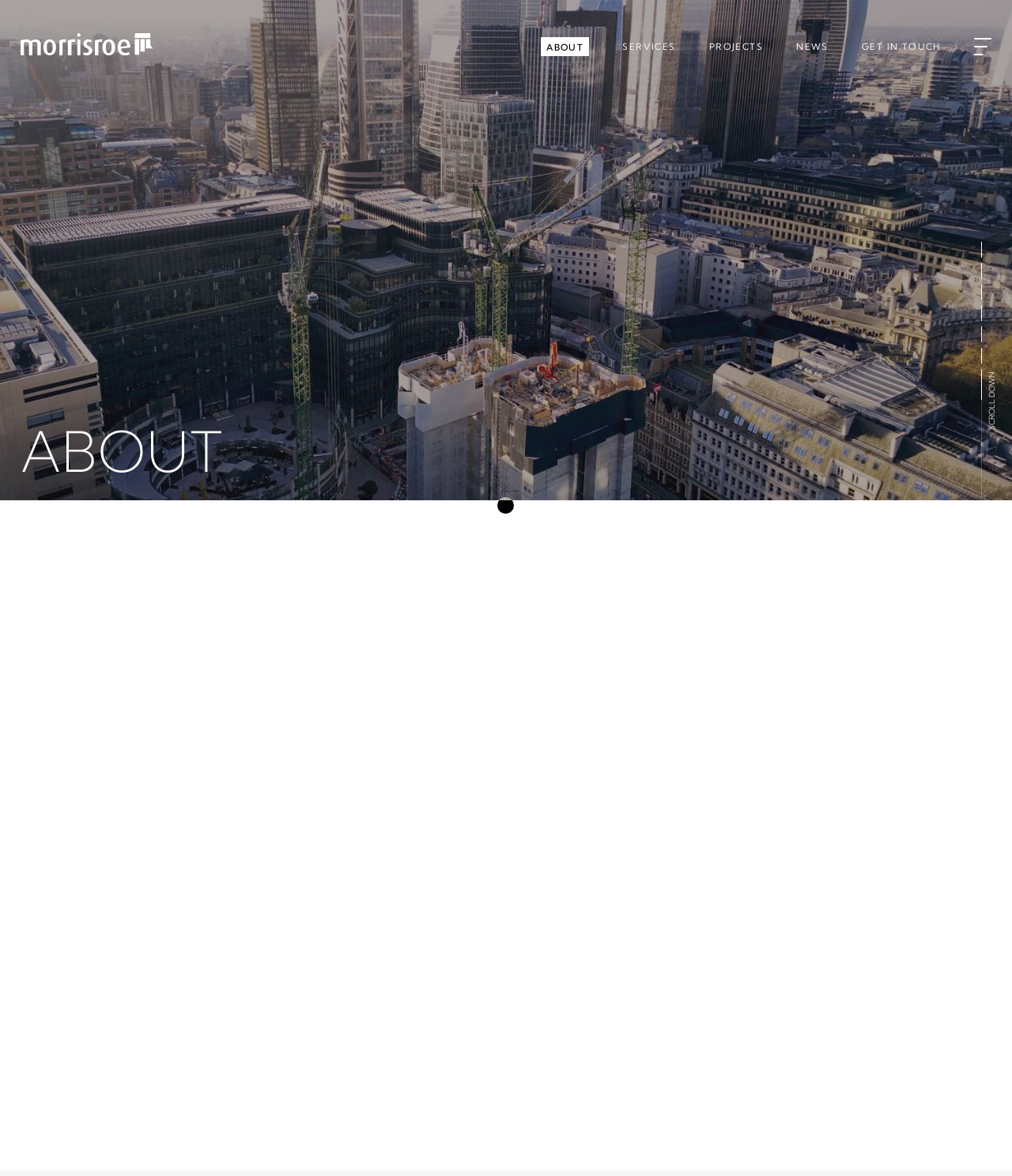What services does Morrisroe provide?
Give a single word or phrase answer based on the content of the image.

Demolition, piling, structures, joinery, carpentry